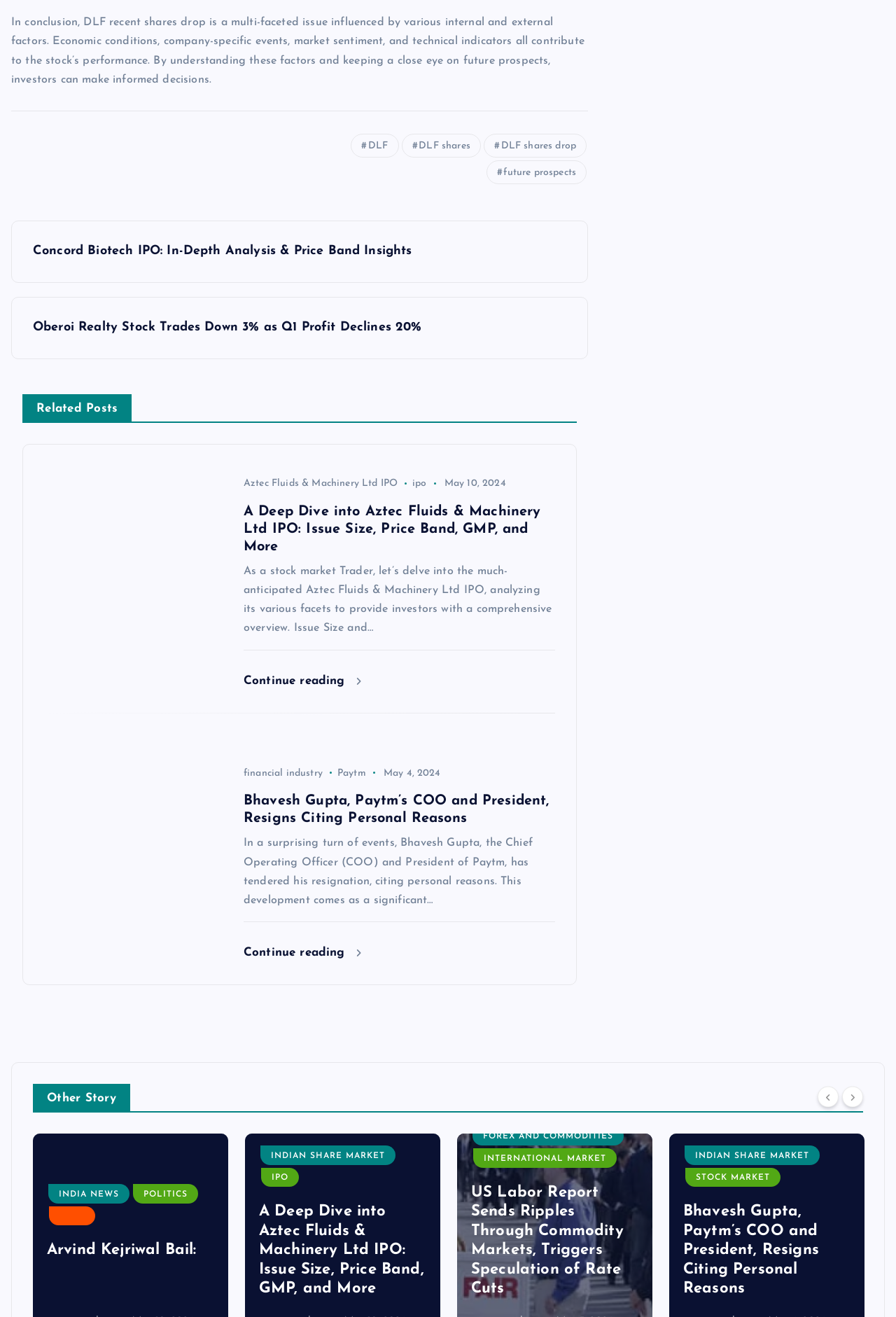Pinpoint the bounding box coordinates of the element that must be clicked to accomplish the following instruction: "Click the 'SERVICES' link". The coordinates should be in the format of four float numbers between 0 and 1, i.e., [left, top, right, bottom].

None